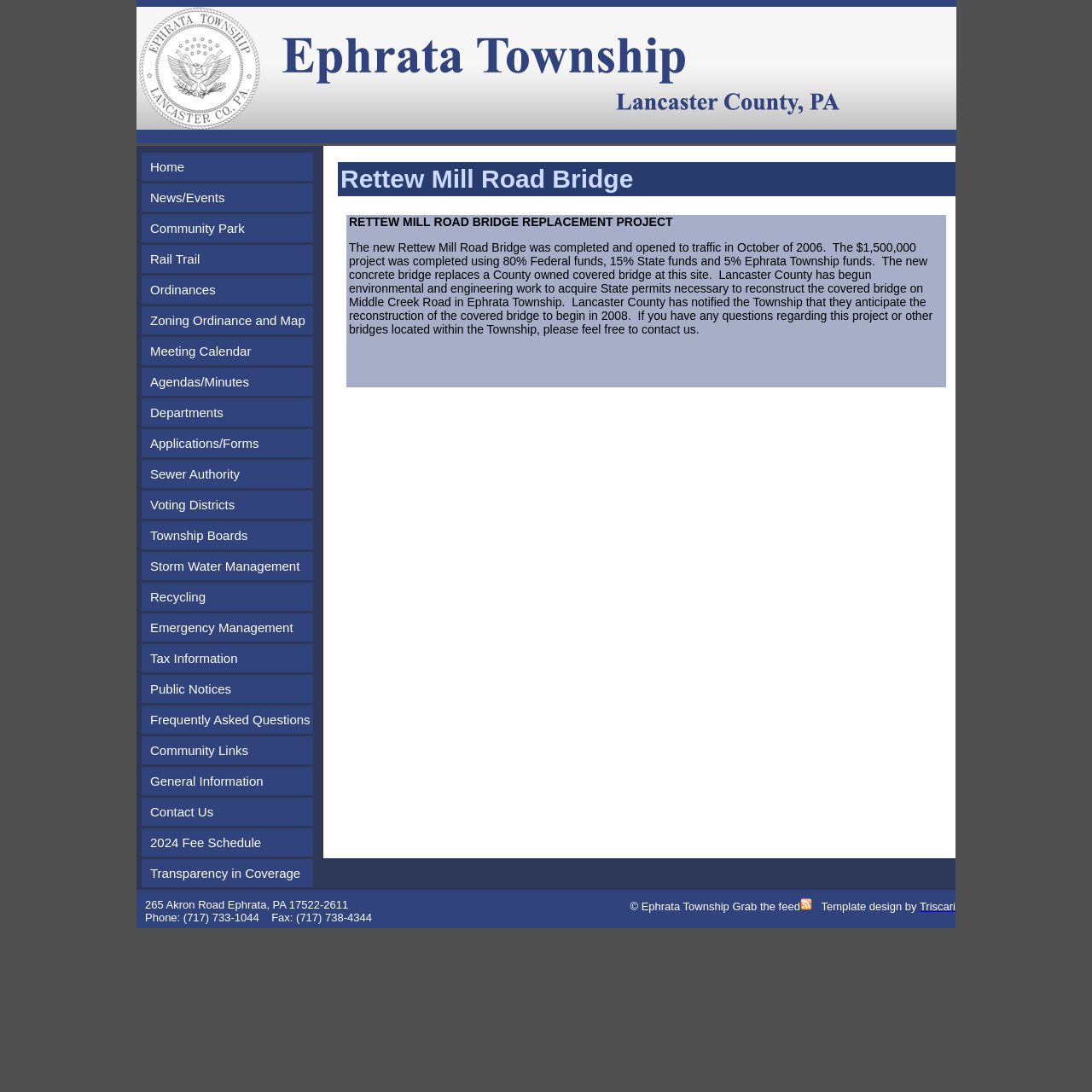What is the phone number of Ephrata Township?
Provide a detailed and extensive answer to the question.

The phone number of Ephrata Township is mentioned in the static text element at the bottom of the webpage, along with the fax number.